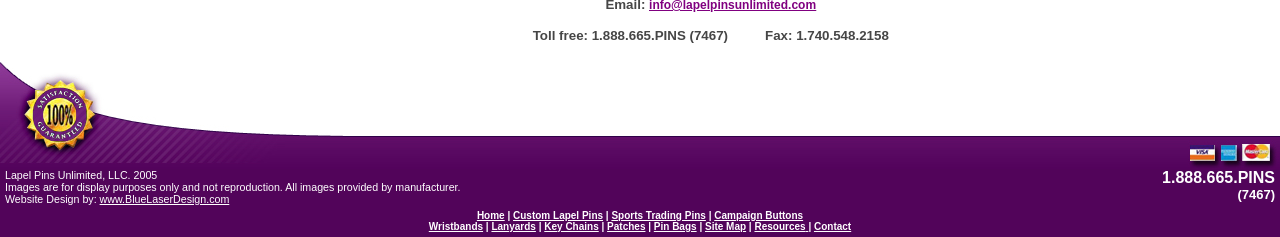Using the information in the image, give a detailed answer to the following question: What is the company's name?

The company's name can be found at the bottom of the webpage, in the static text element that contains the company's copyright information.